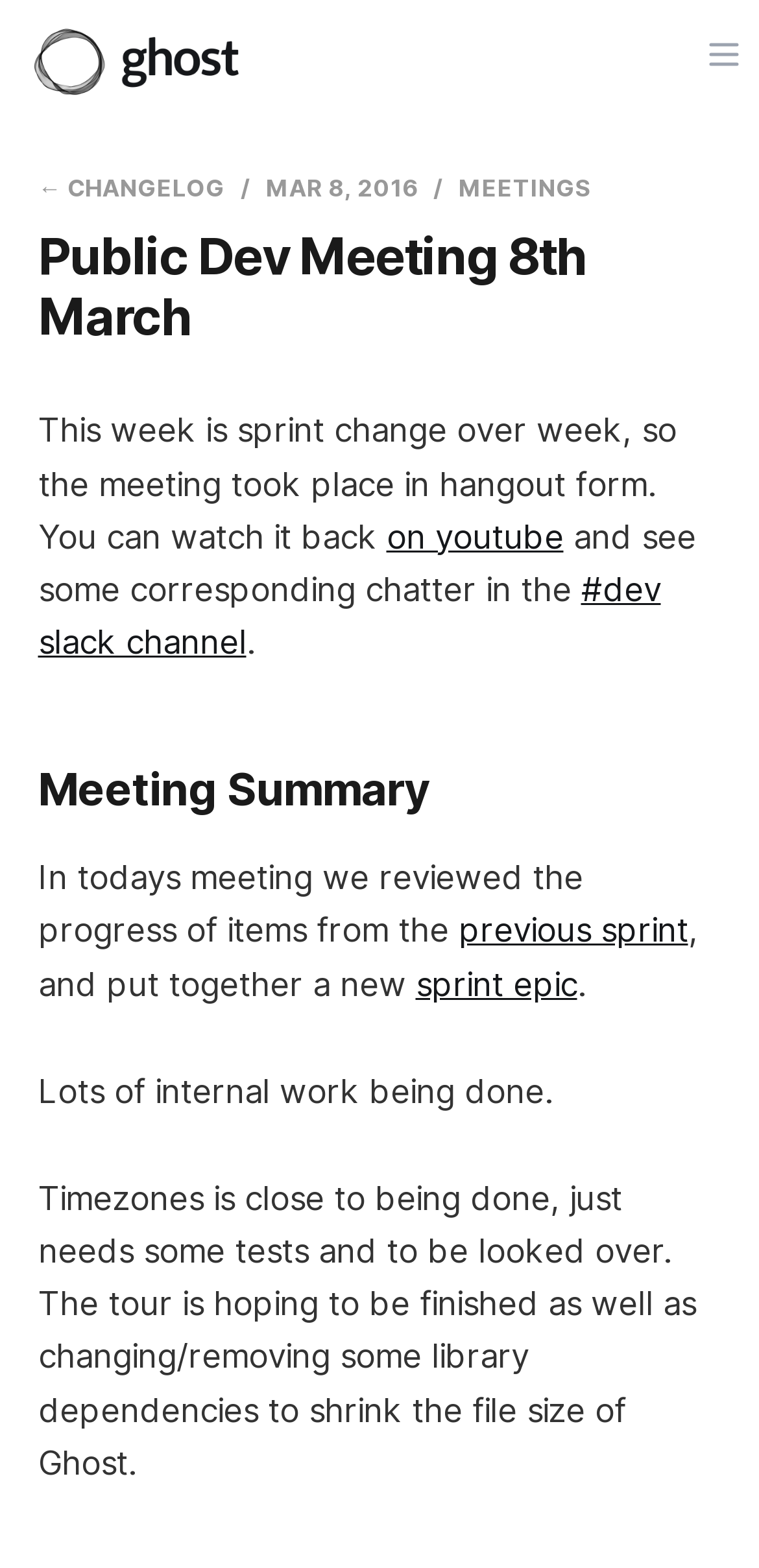What is the date of the meeting?
Answer the question in a detailed and comprehensive manner.

I found the date of the meeting by looking at the time element in the header section, which contains the text 'MAR 8, 2016'.